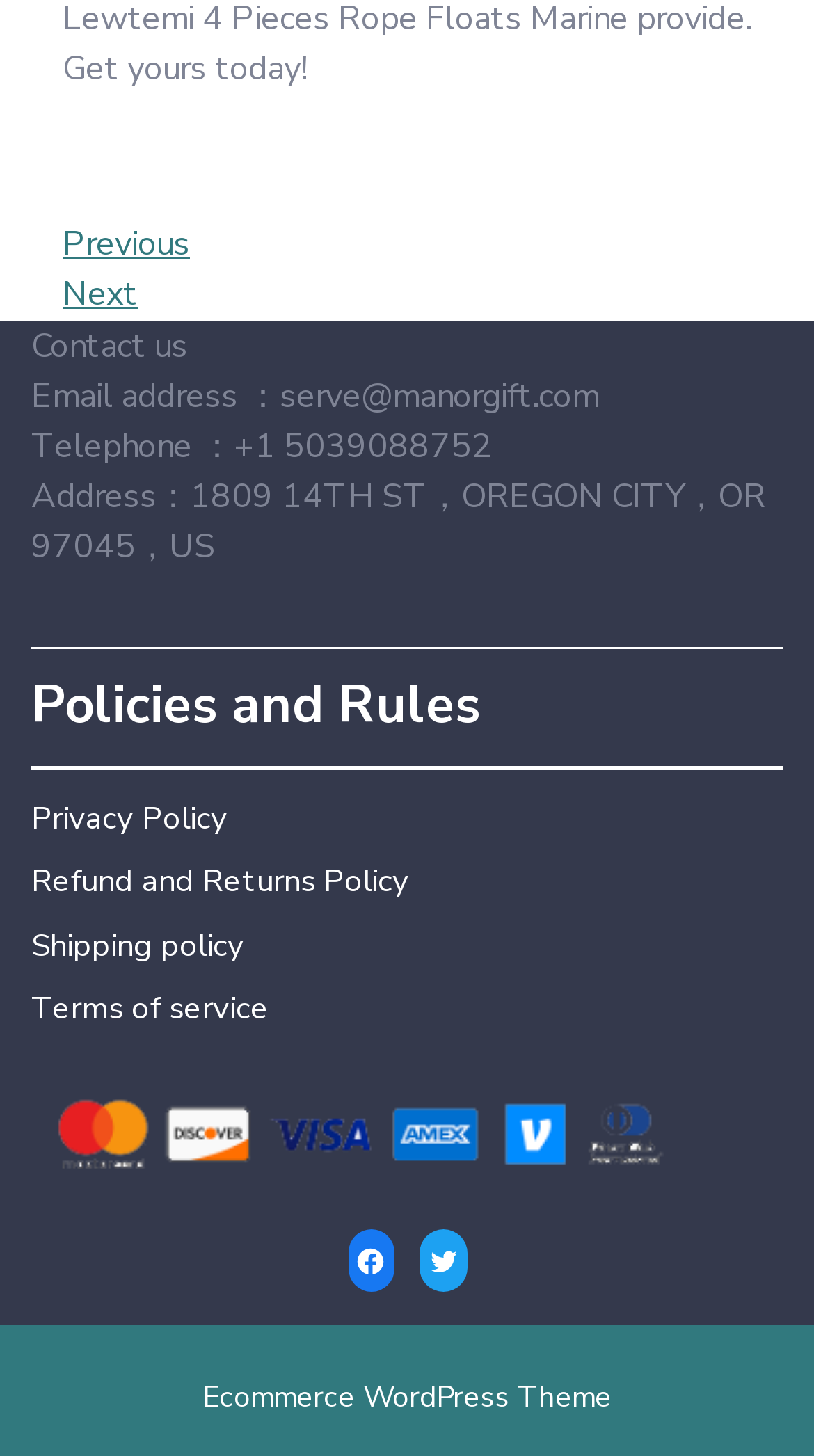What is the title of the section above the contact information?
Please provide a single word or phrase based on the screenshot.

Post navigation